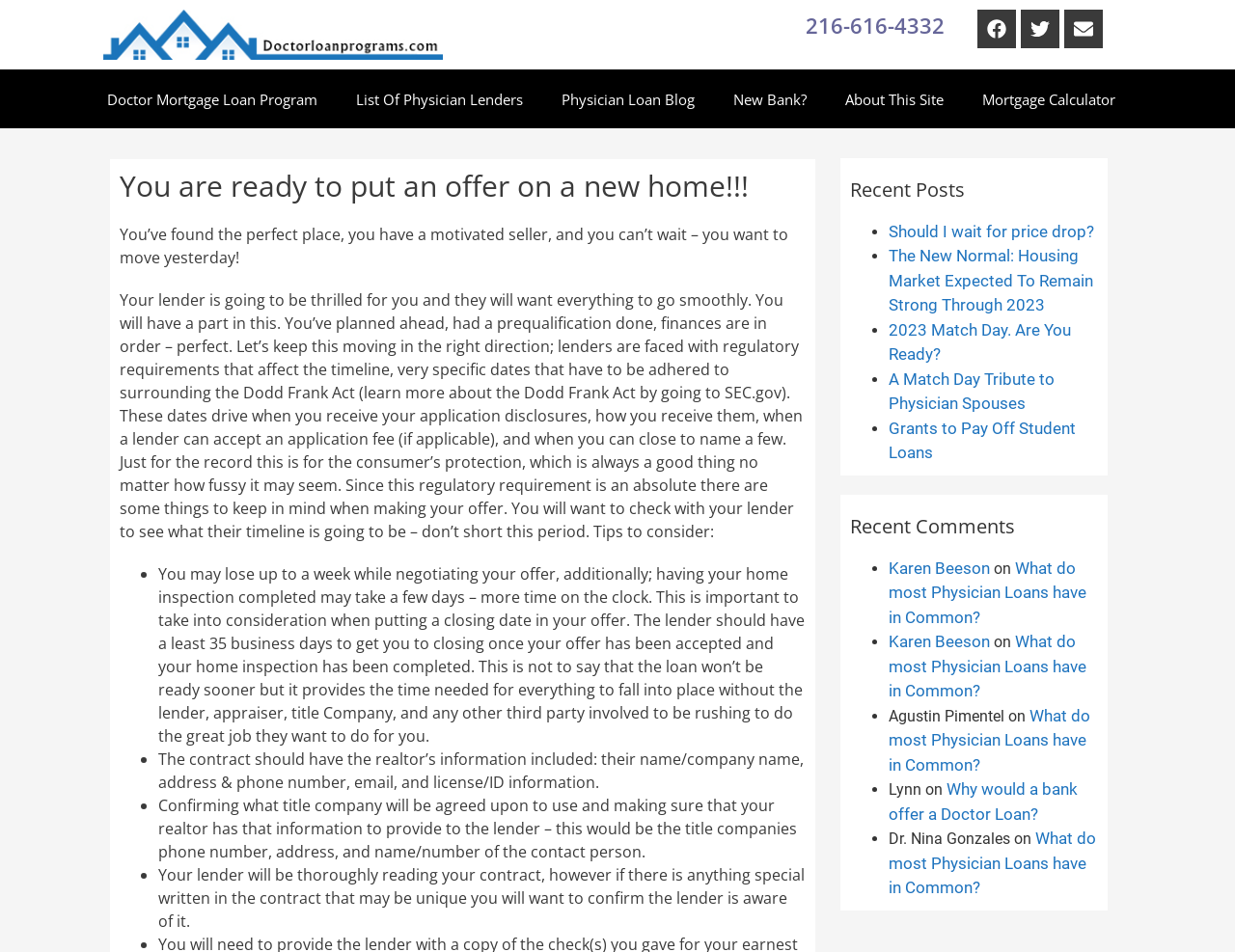What should be included in the contract according to the webpage?
Based on the image, respond with a single word or phrase.

Realtor's information